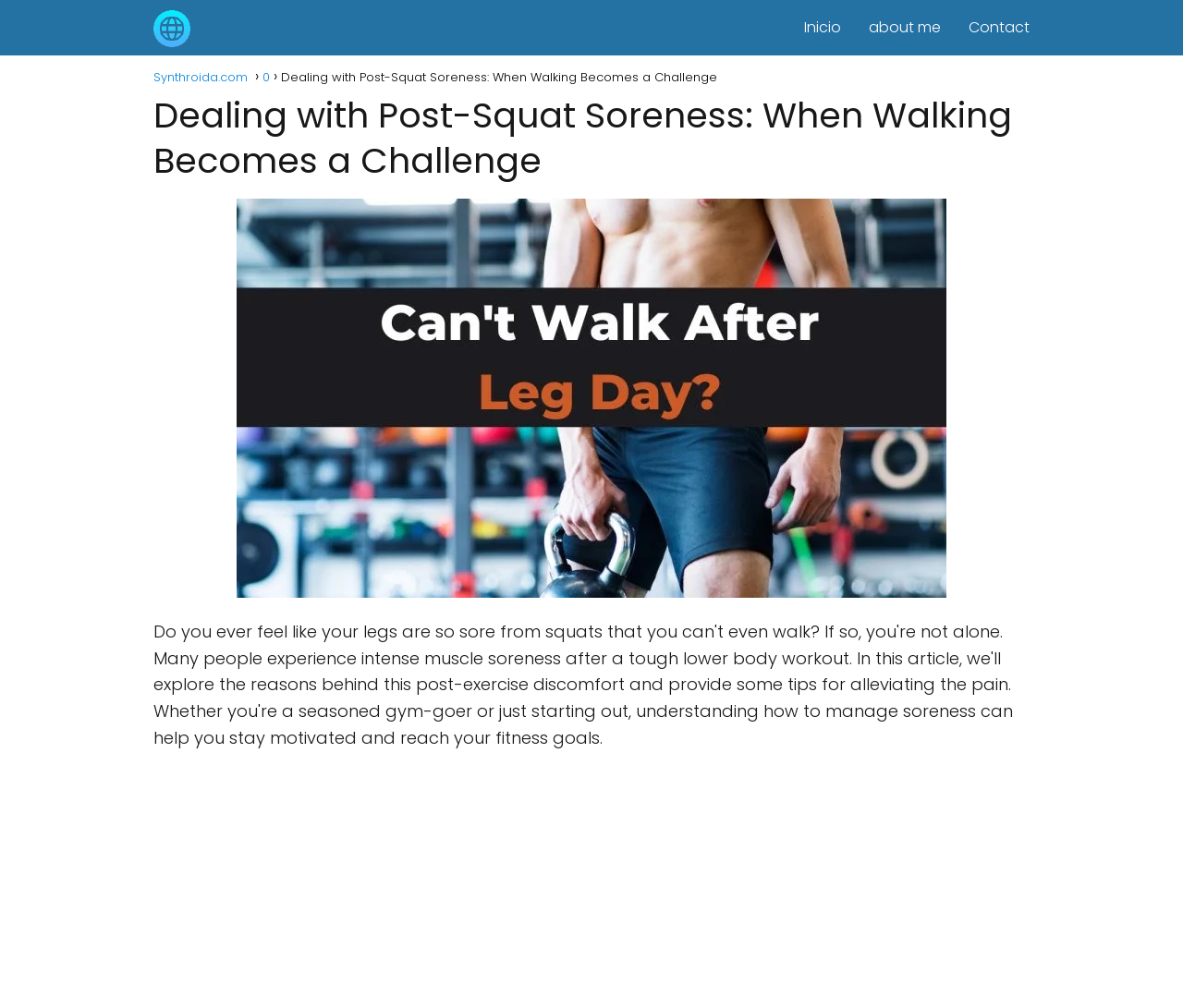Based on the element description Synthroida.com, identify the bounding box of the UI element in the given webpage screenshot. The coordinates should be in the format (top-left x, top-left y, bottom-right x, bottom-right y) and must be between 0 and 1.

[0.13, 0.068, 0.212, 0.085]